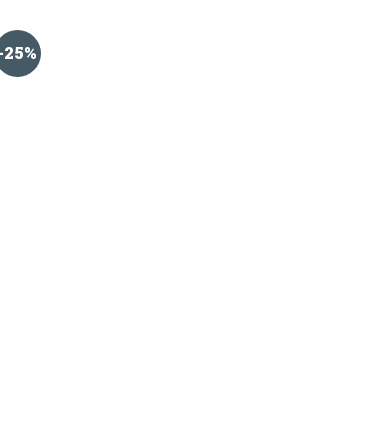Refer to the image and answer the question with as much detail as possible: Is the discount label bold and clear?

The caption states that the clear and bold presentation of the discount emphasizes the perceived value, making it an essential element for shoppers looking for deals, which suggests that the discount label is indeed bold and clear.